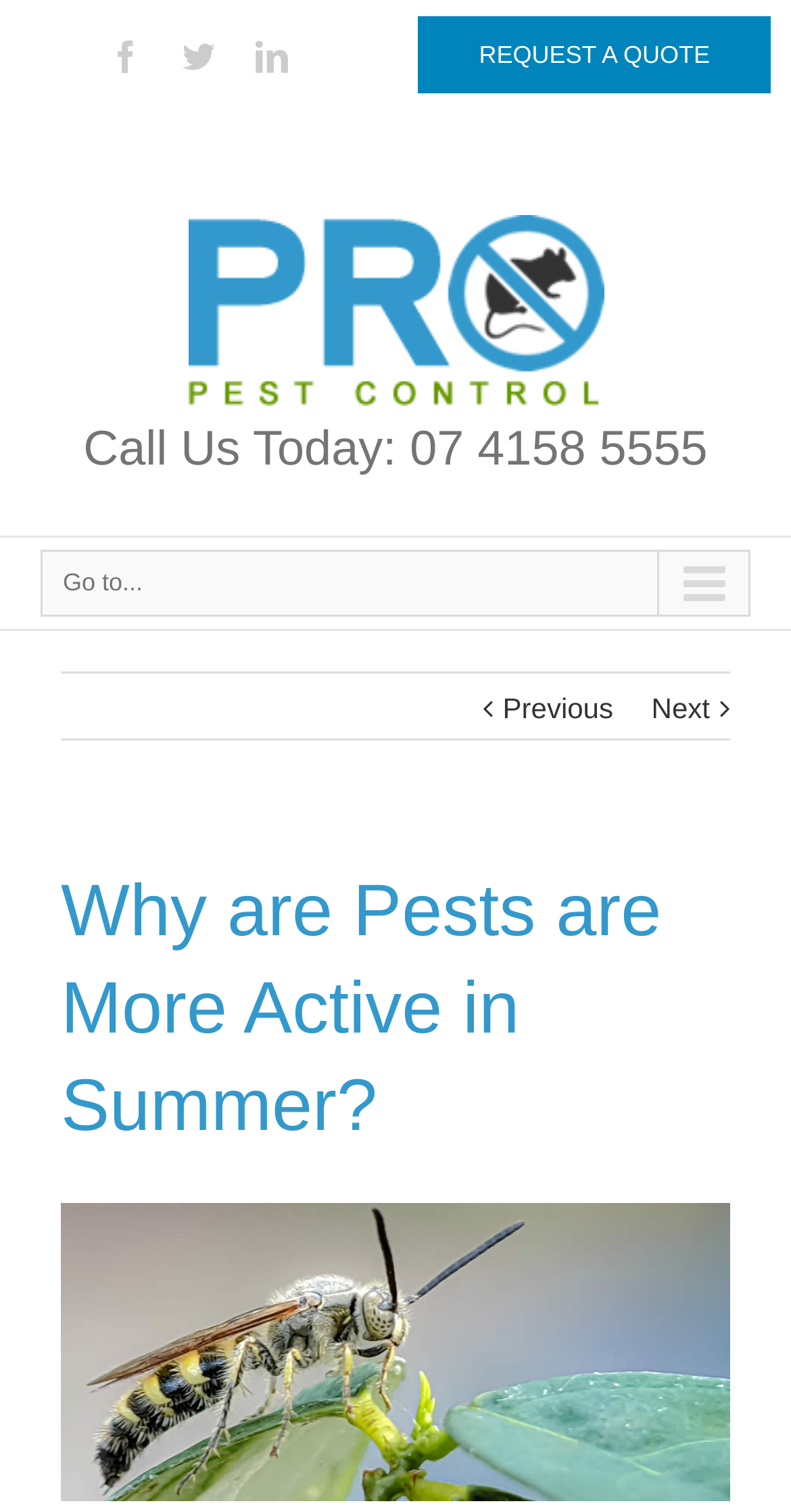Determine the bounding box coordinates of the UI element described by: "parent_node: REQUEST A QUOTE title="Linkedin"".

[0.323, 0.027, 0.364, 0.048]